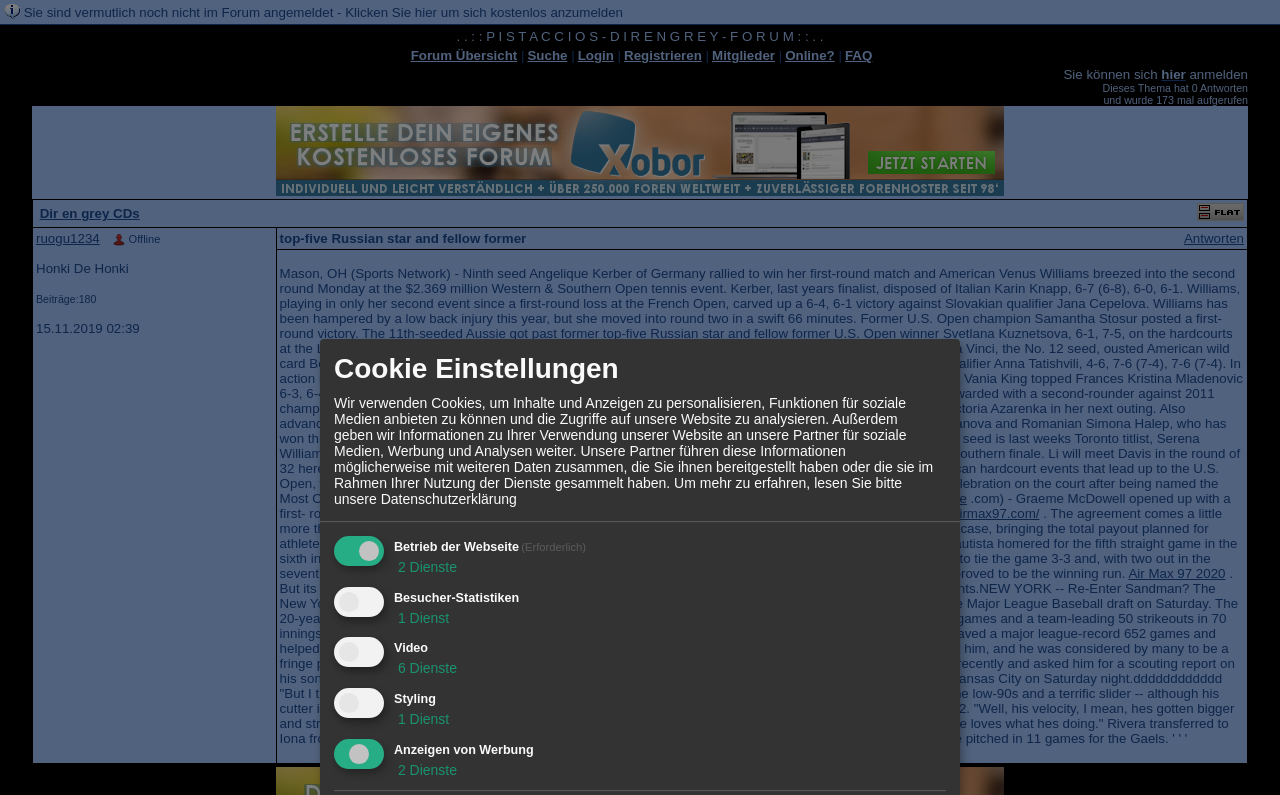Predict the bounding box of the UI element based on this description: "+91 - 9741827558".

None